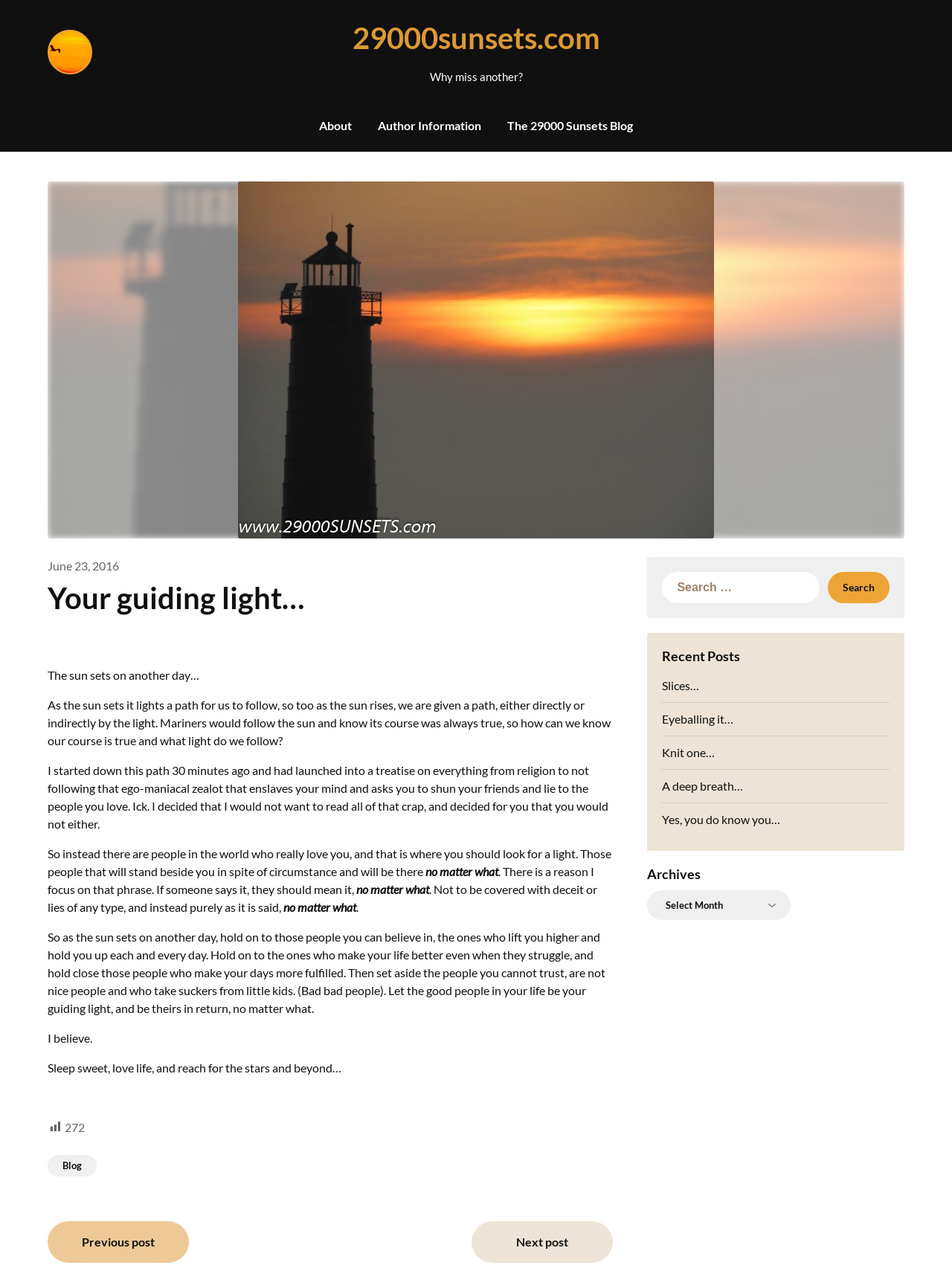Create an elaborate caption for the webpage.

This webpage appears to be a personal blog, with a focus on inspirational and reflective content. At the top of the page, there is a header section with a link to the website's homepage, "29000sunsets.com", and a few navigation links, including "About", "Author Information", and "The 29000 Sunsets Blog".

Below the header, there is a main article section that takes up most of the page. The article has a heading, "Your guiding light…", and is dated "June 23, 2016". The content of the article is a personal reflection on the importance of relationships and trust in our lives. The text is divided into several paragraphs, with a few shorter sentences and phrases scattered throughout.

To the right of the article, there is a complementary section that contains a search bar, a list of recent posts, and an archives dropdown menu. The search bar has a label, "Search for:", and a button to submit the search query. The list of recent posts includes five links to other articles on the blog, with titles such as "Slices…" and "A deep breath…". The archives dropdown menu allows users to browse posts by date.

At the bottom of the page, there is a post navigation section with links to the previous and next posts on the blog.

Overall, the webpage has a simple and clean design, with a focus on presenting the article's content in a clear and readable format.